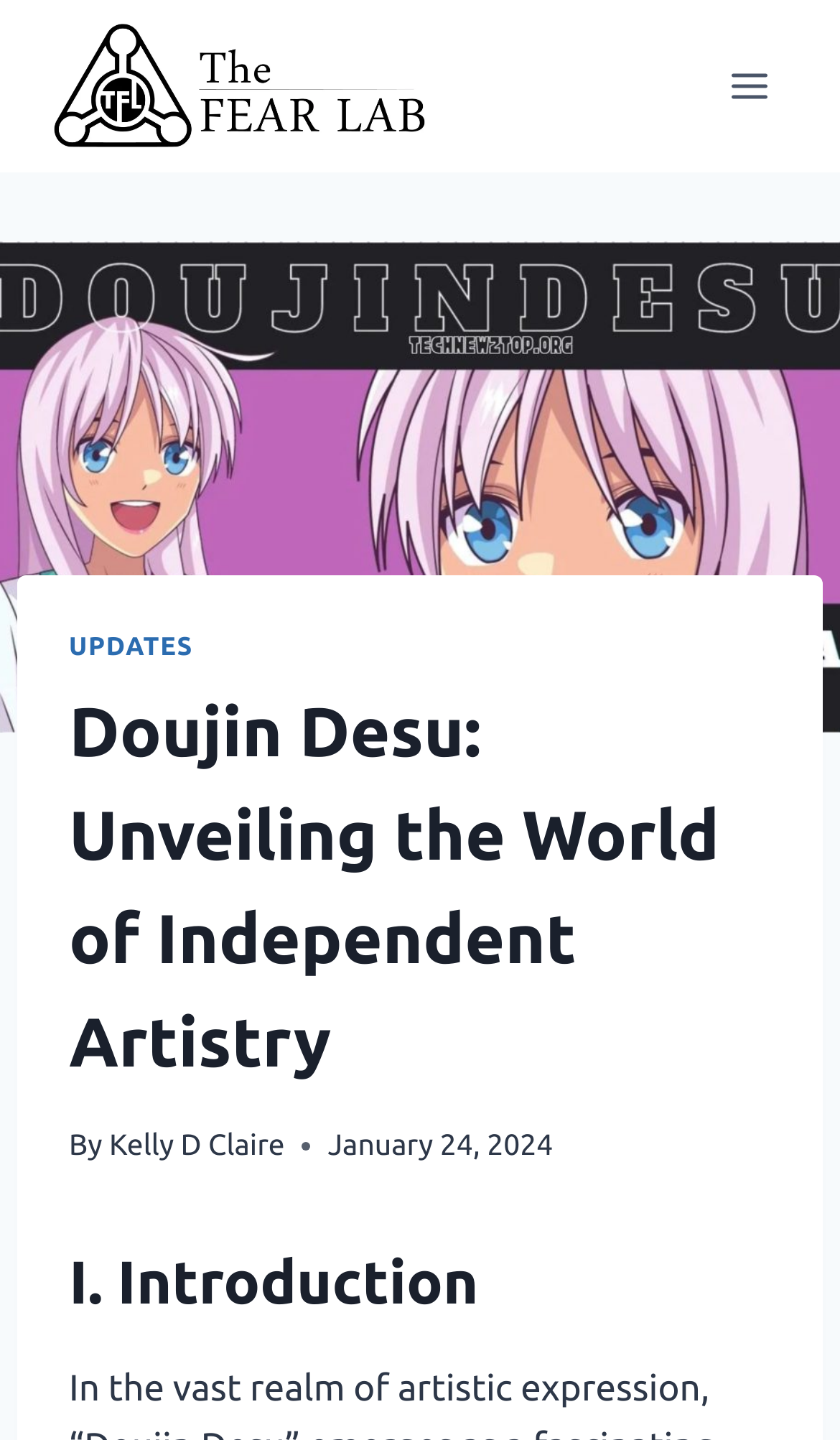Identify the bounding box for the given UI element using the description provided. Coordinates should be in the format (top-left x, top-left y, bottom-right x, bottom-right y) and must be between 0 and 1. Here is the description: Kelly D Claire

[0.13, 0.783, 0.339, 0.807]